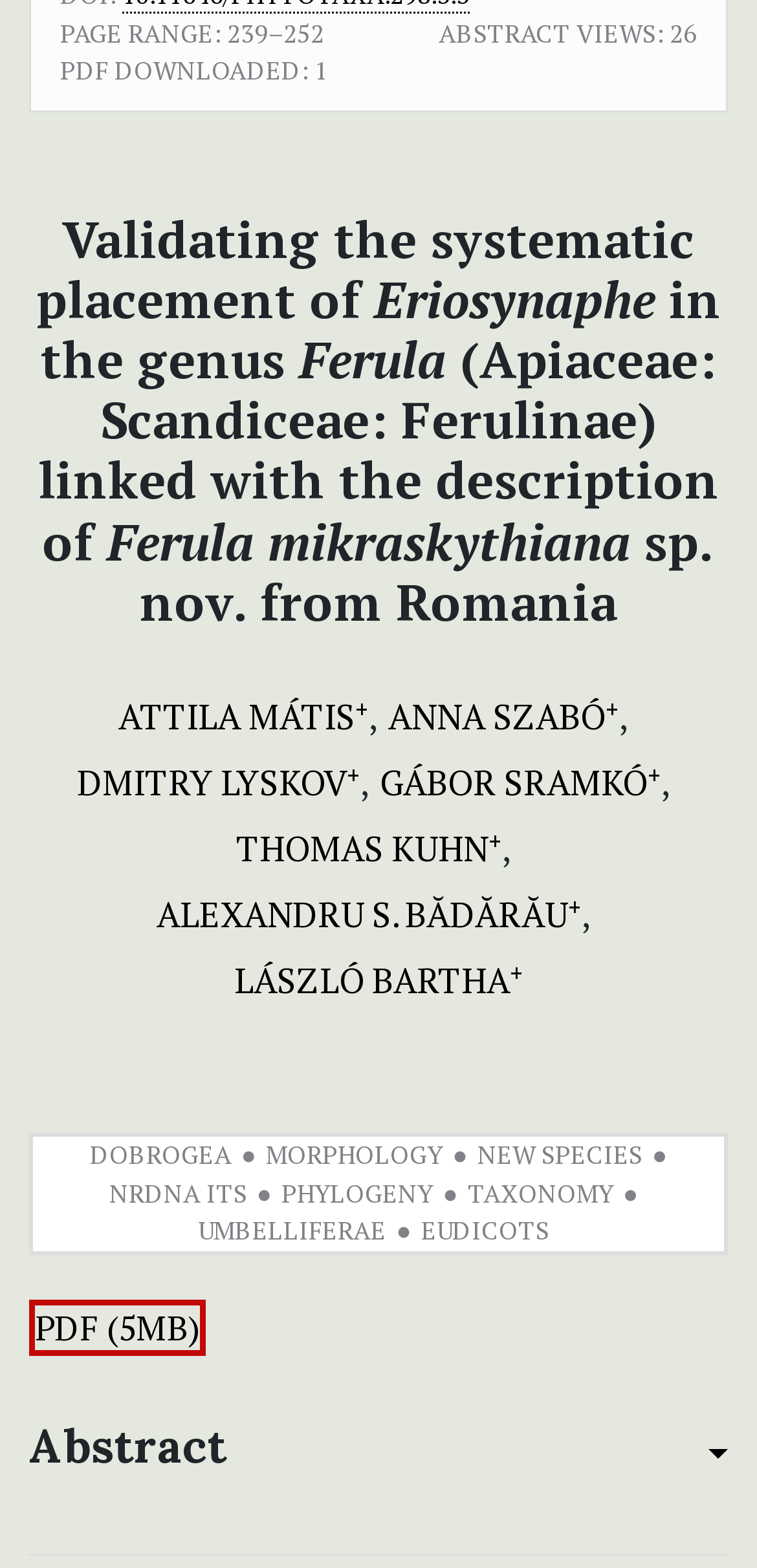Determine the bounding box coordinates of the region that needs to be clicked to achieve the task: "Download the PDF".

[0.038, 0.829, 0.272, 0.865]